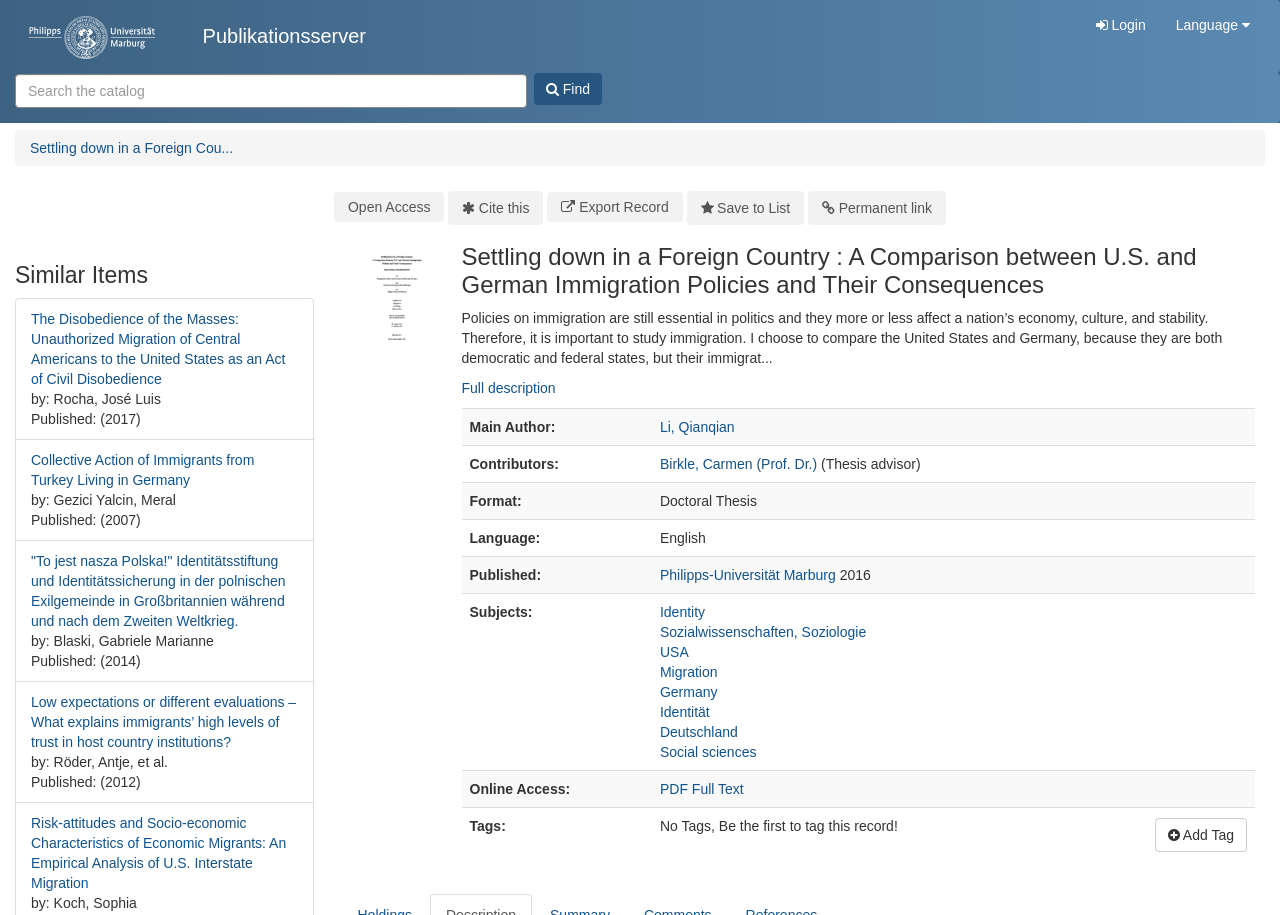Can you find and provide the main heading text of this webpage?

Settling down in a Foreign Country : A Comparison between U.S. and German Immigration Policies and Their Consequences